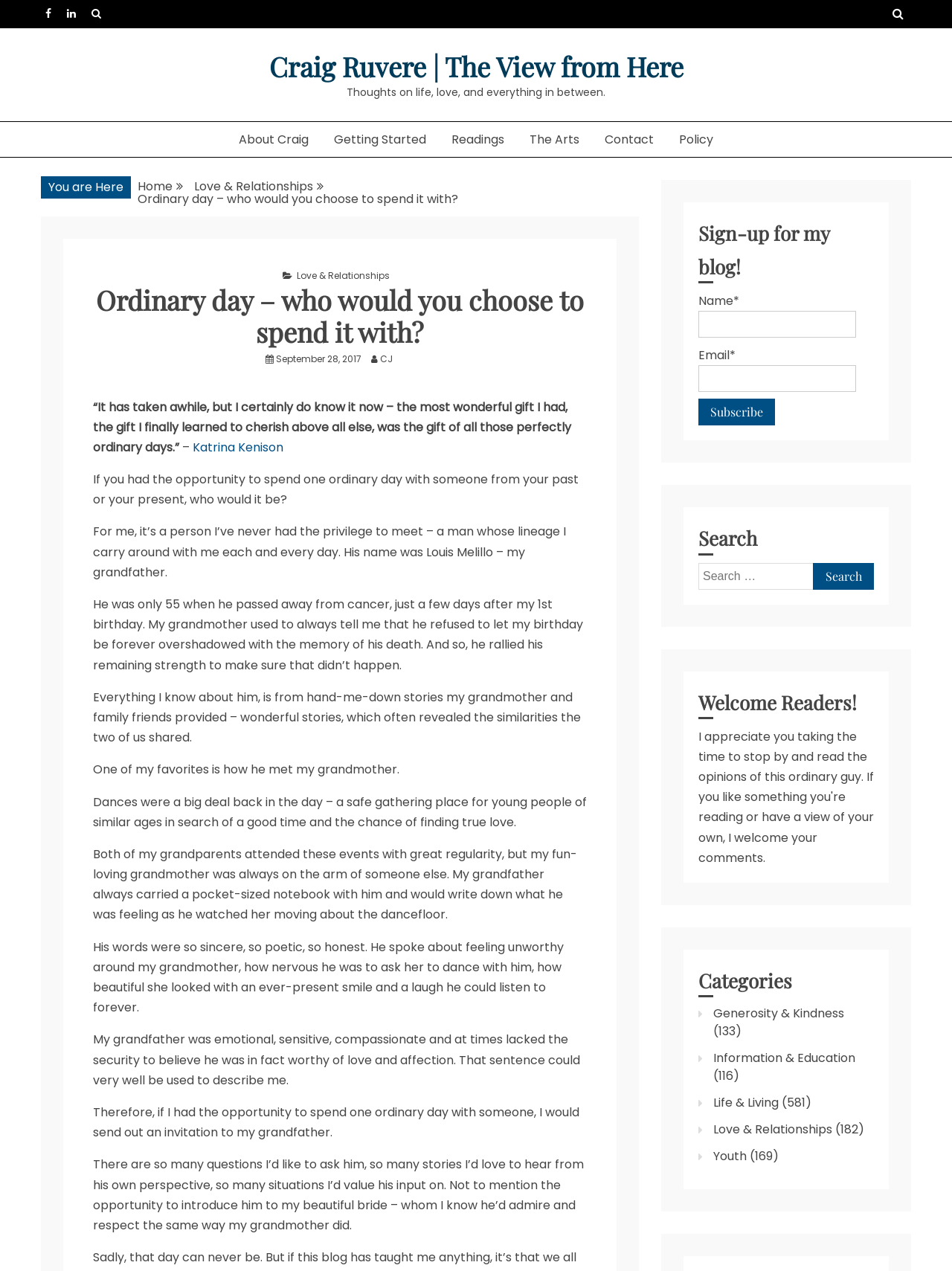Please specify the bounding box coordinates in the format (top-left x, top-left y, bottom-right x, bottom-right y), with values ranging from 0 to 1. Identify the bounding box for the UI component described as follows: About Craig

[0.239, 0.096, 0.336, 0.124]